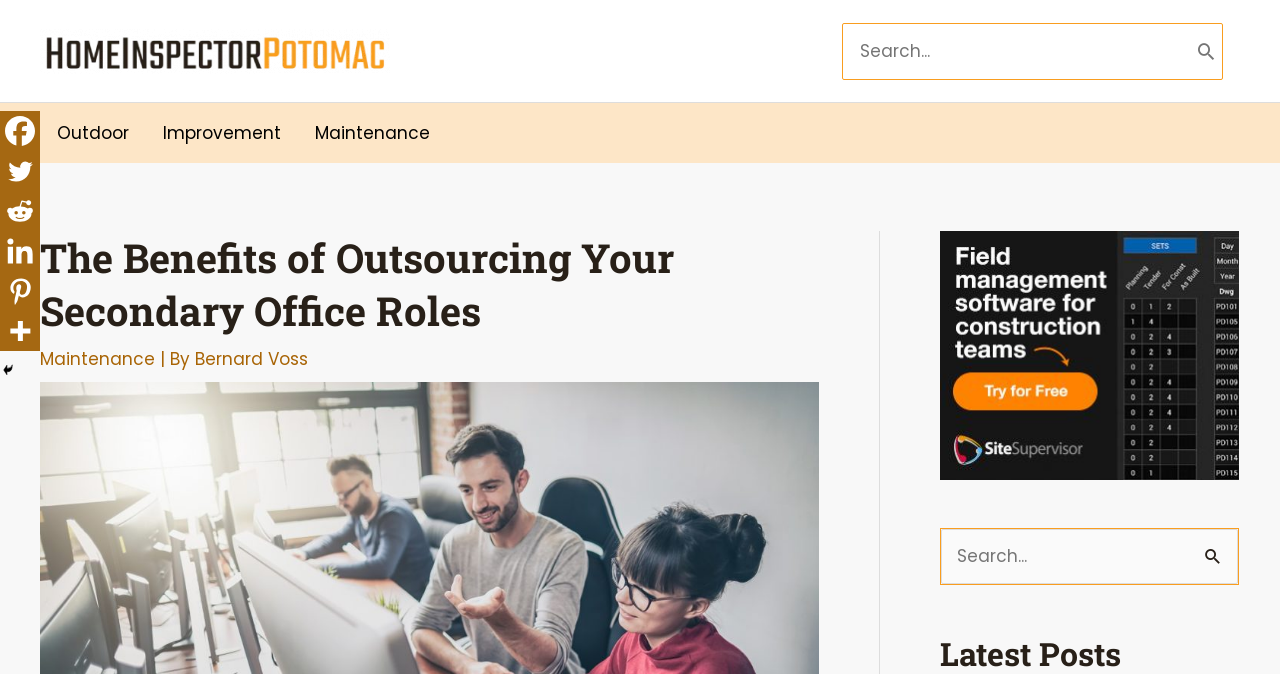What are the social media platforms listed?
Please respond to the question with a detailed and thorough explanation.

The social media platforms are listed vertically on the left side of the webpage, and they include Facebook, Twitter, Reddit, Linkedin, and Pinterest, each with its own icon.